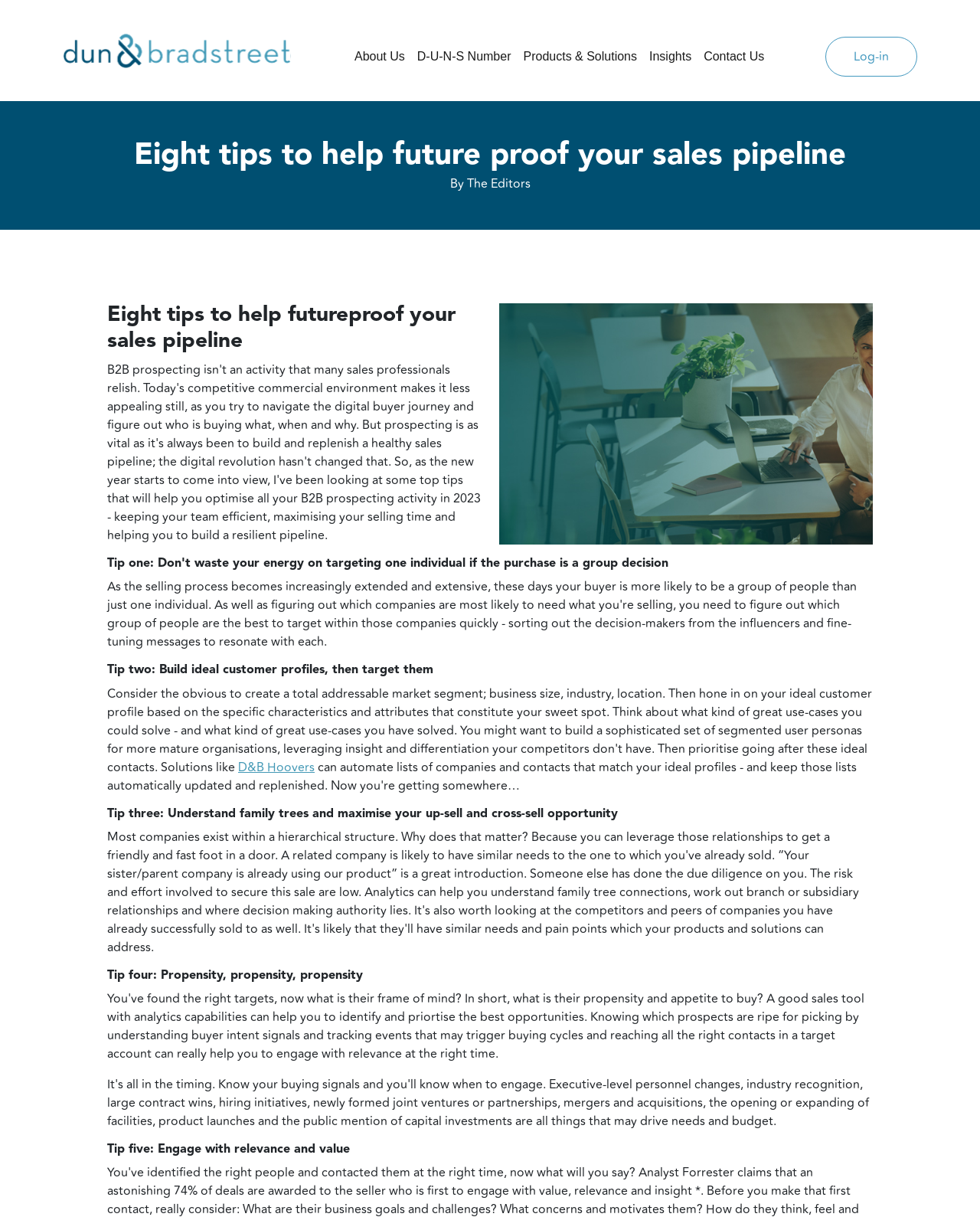Answer the question using only a single word or phrase: 
What is the purpose of building ideal customer profiles?

Targeting